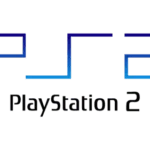Describe the image with as much detail as possible.

The image showcases the iconic logo of the PlayStation 2, a renowned gaming console developed by Sony. The logo features the letters "PS2" in a sleek and modern font, highlighted by a gradient of blue, which fades elegantly from dark to light. Below the abbreviation, the full name "PlayStation 2" is displayed in a bold, black font, emphasizing the brand's legacy in the gaming industry. This console, which was released in 2000, became a landmark in gaming history, celebrated for its extensive library of games and innovative technology. The design reflects the console's cutting-edge appeal and its significant impact on the evolution of gaming.